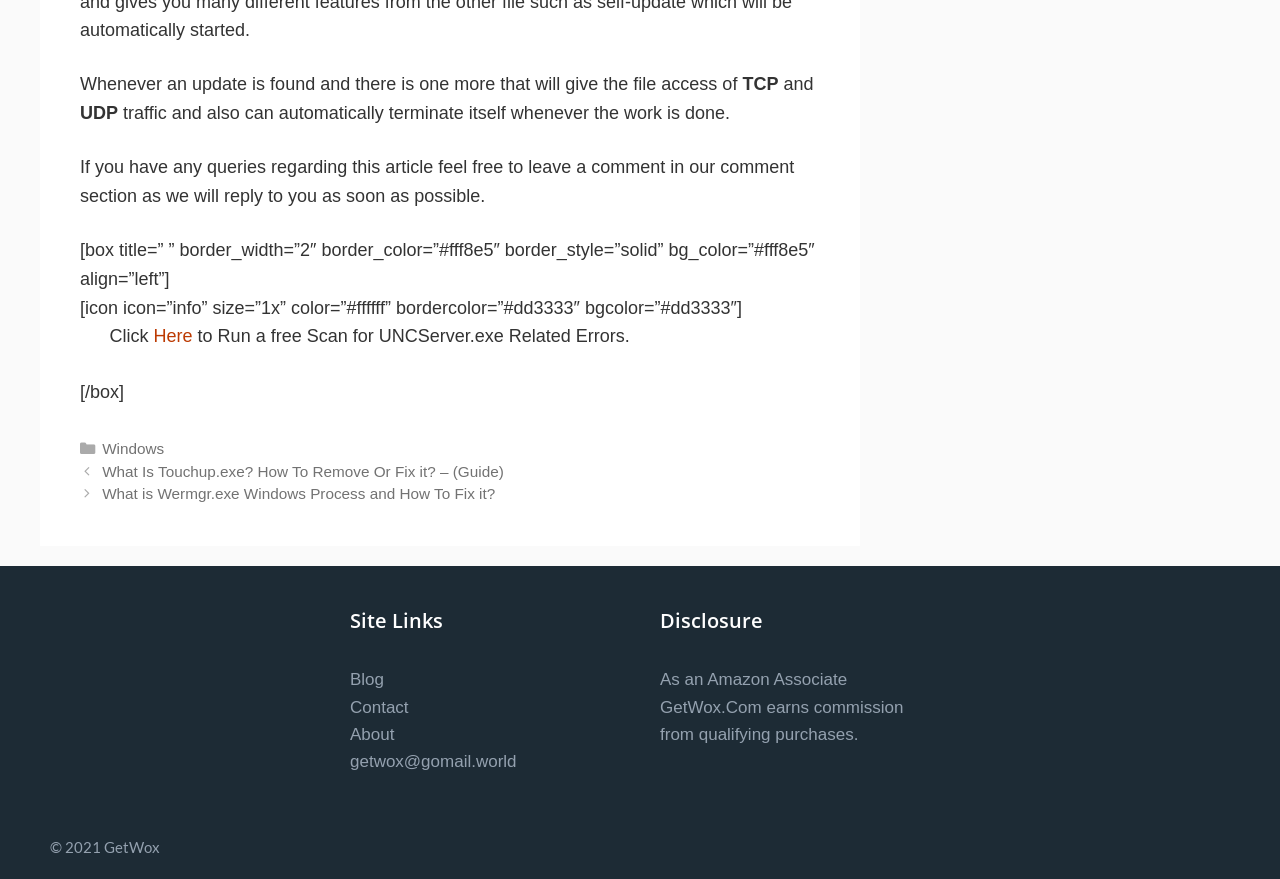Provide the bounding box coordinates in the format (top-left x, top-left y, bottom-right x, bottom-right y). All values are floating point numbers between 0 and 1. Determine the bounding box coordinate of the UI element described as: parent_node: SUBSCRIBE

None